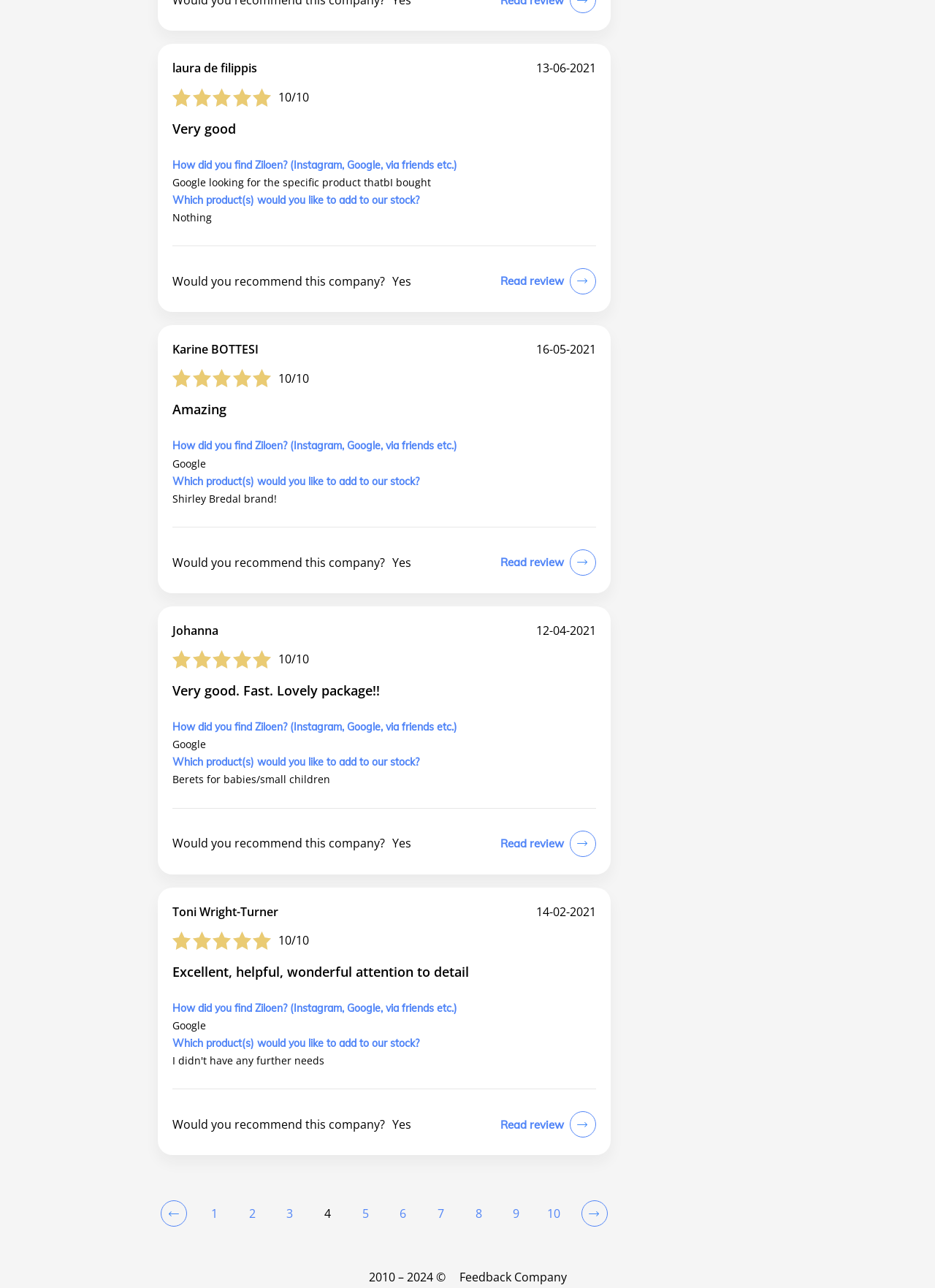Identify the bounding box for the UI element specified in this description: "aria-label="Goto Previous Review Page" title="Previous"". The coordinates must be four float numbers between 0 and 1, formatted as [left, top, right, bottom].

[0.172, 0.932, 0.206, 0.953]